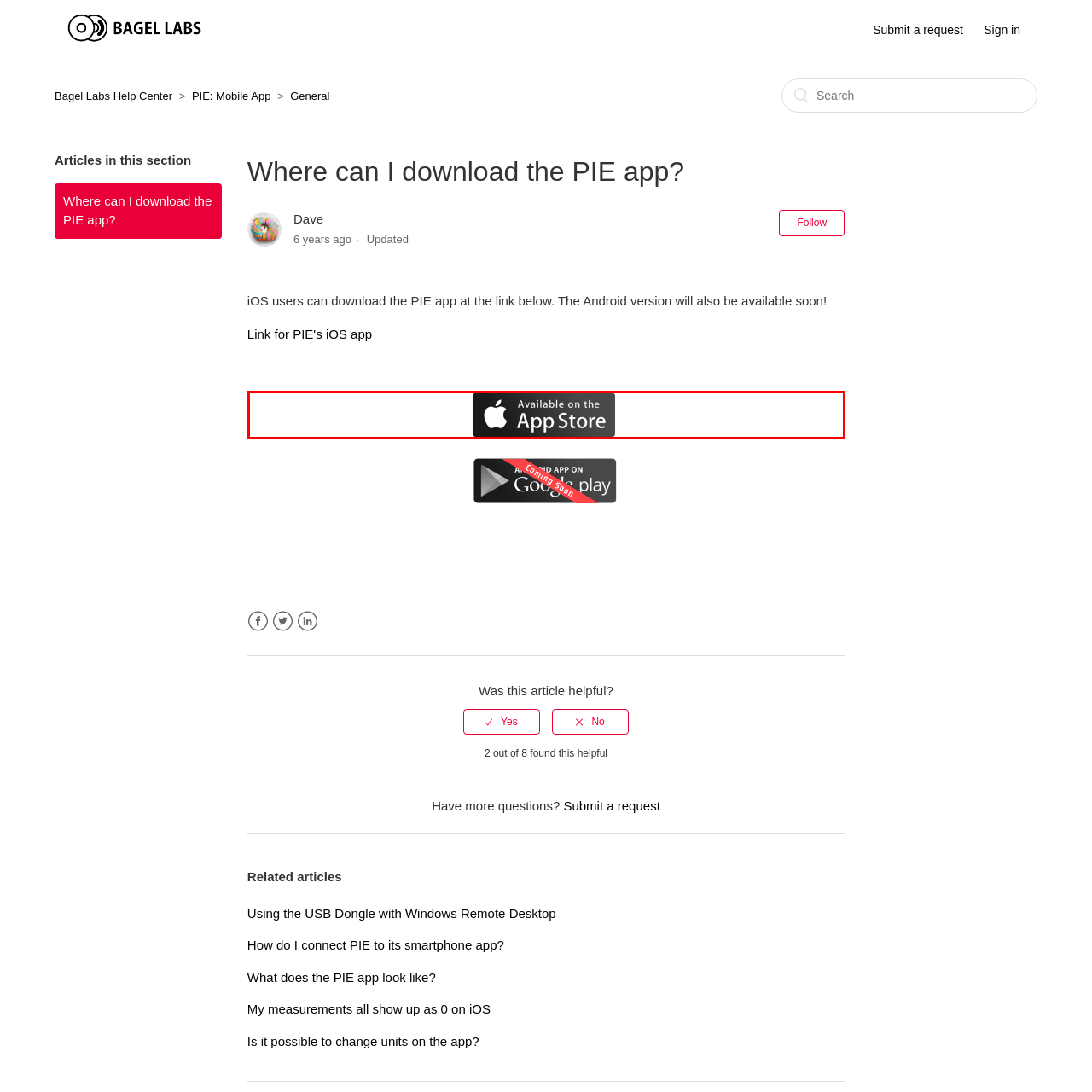What is the purpose of the graphic?
Analyze the content within the red bounding box and offer a detailed answer to the question.

The graphic serves as an invitation for iOS users to download the PIE app directly from the App Store, emphasizing the ease of access and convenience for mobile users seeking to enhance their experience with the PIE application.